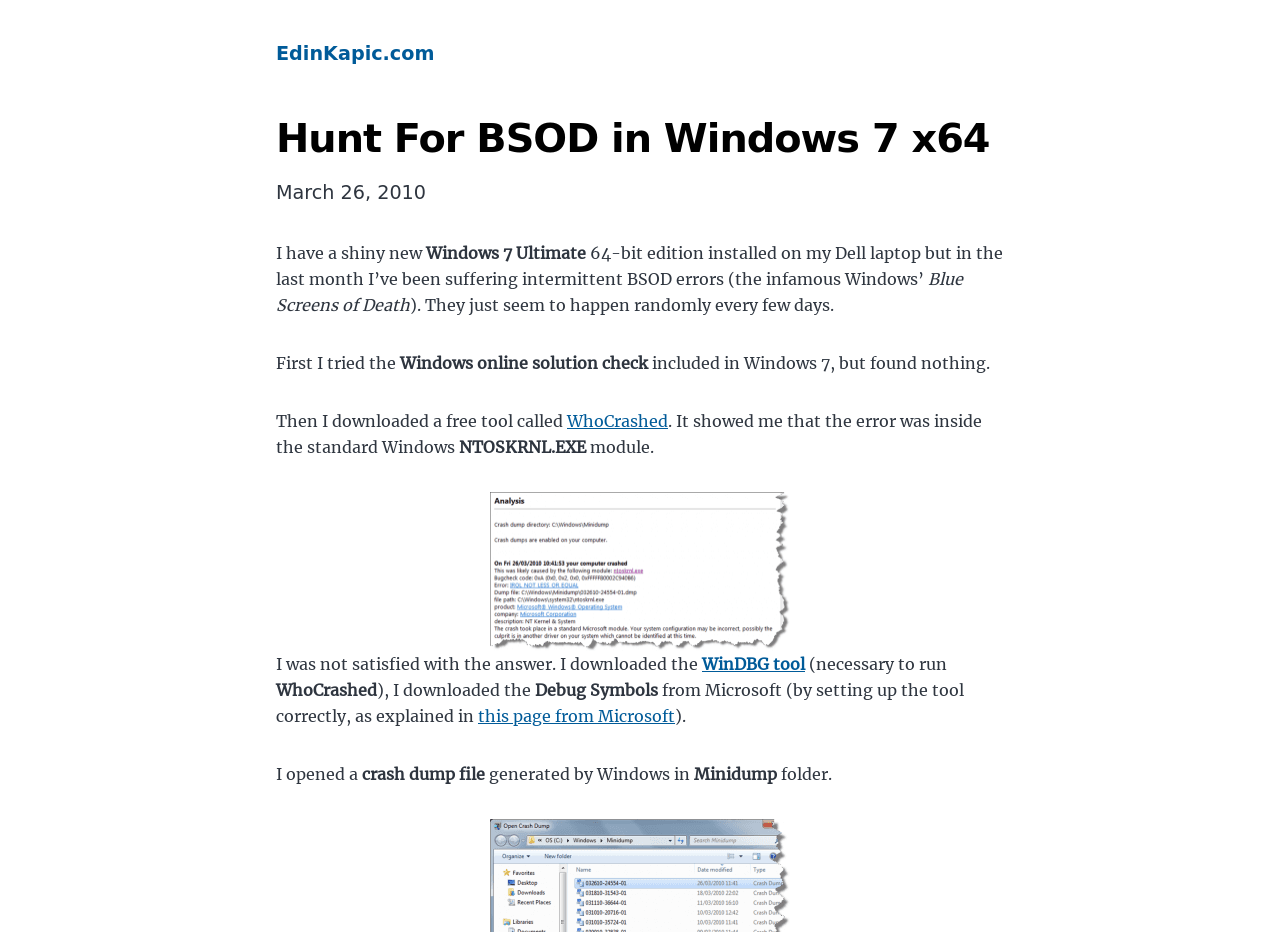What is the author's laptop brand?
Please give a detailed and elaborate explanation in response to the question.

The author mentions 'my Dell laptop' in the text, indicating that the laptop brand is Dell.